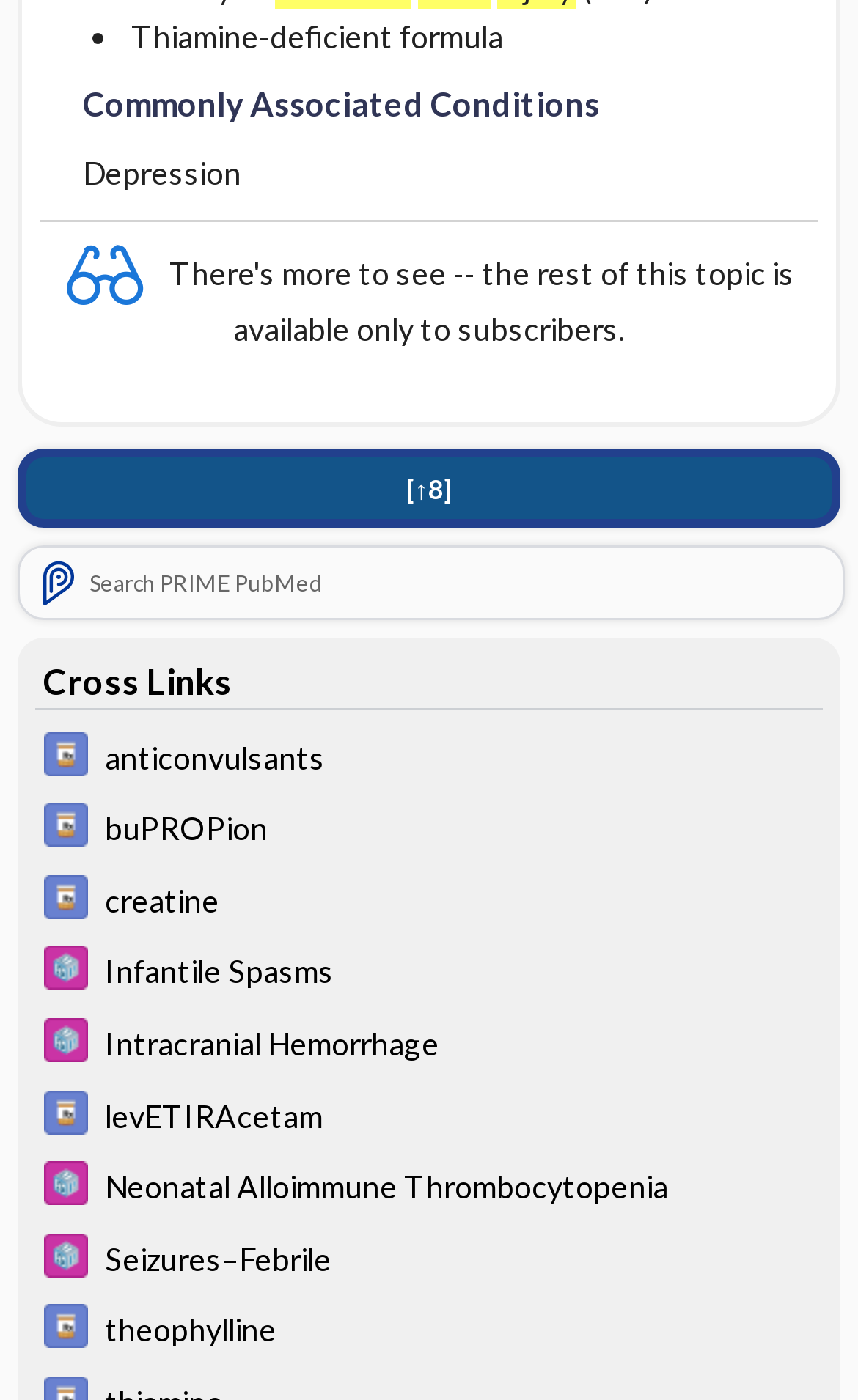Determine the bounding box coordinates of the region I should click to achieve the following instruction: "Select 5 Minute Pediatric Consult". Ensure the bounding box coordinates are four float numbers between 0 and 1, i.e., [left, top, right, bottom].

[0.02, 0.456, 0.98, 0.507]